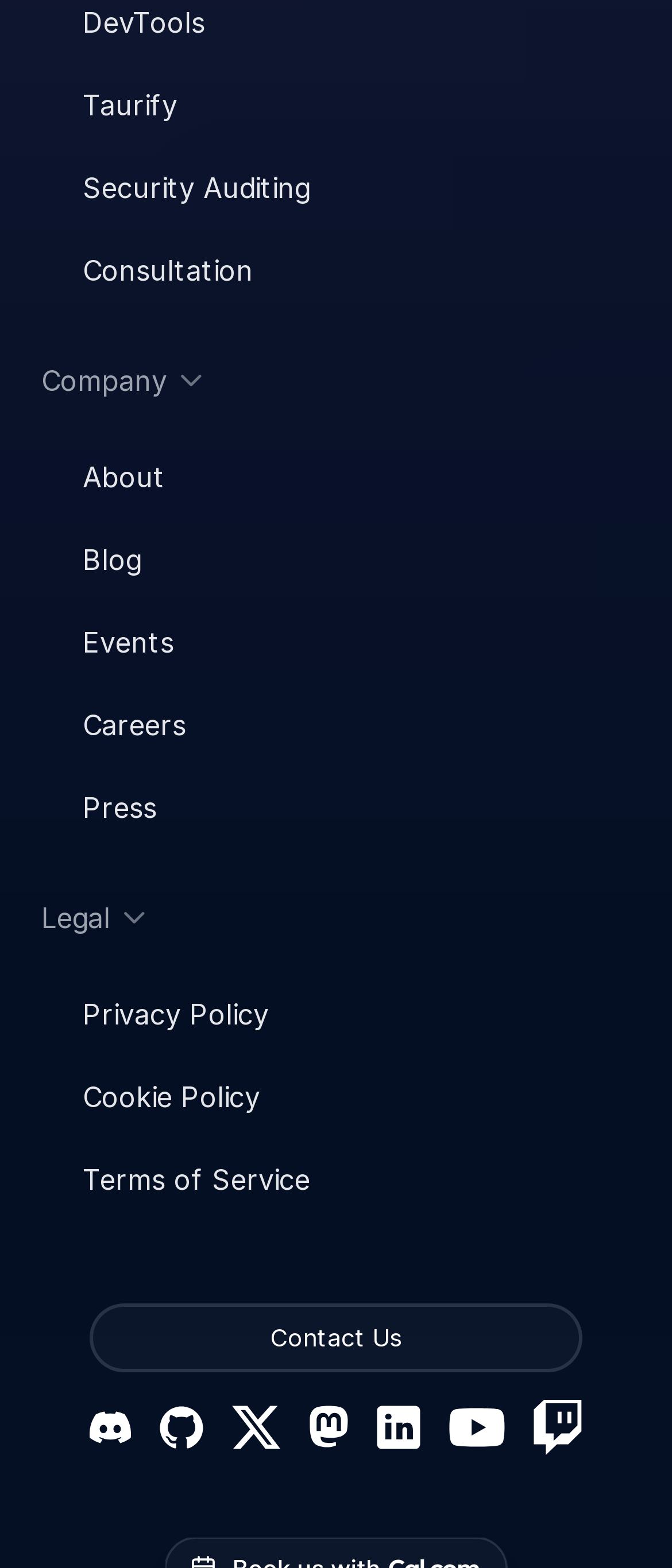What is the last link in the footer section?
From the screenshot, provide a brief answer in one word or phrase.

Contact Us